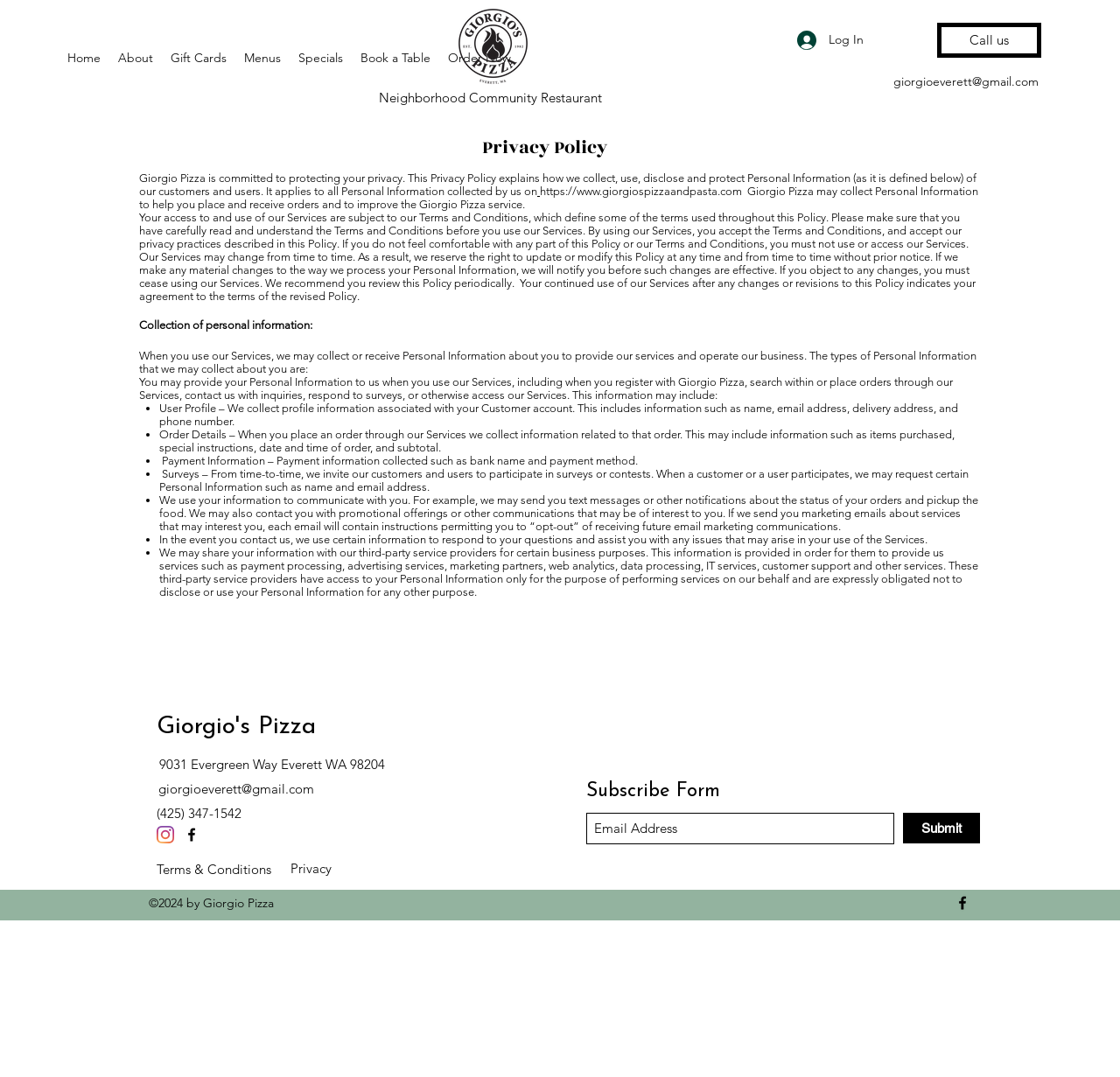Pinpoint the bounding box coordinates of the clickable element needed to complete the instruction: "Click on the Log In button". The coordinates should be provided as four float numbers between 0 and 1: [left, top, right, bottom].

[0.701, 0.022, 0.771, 0.052]